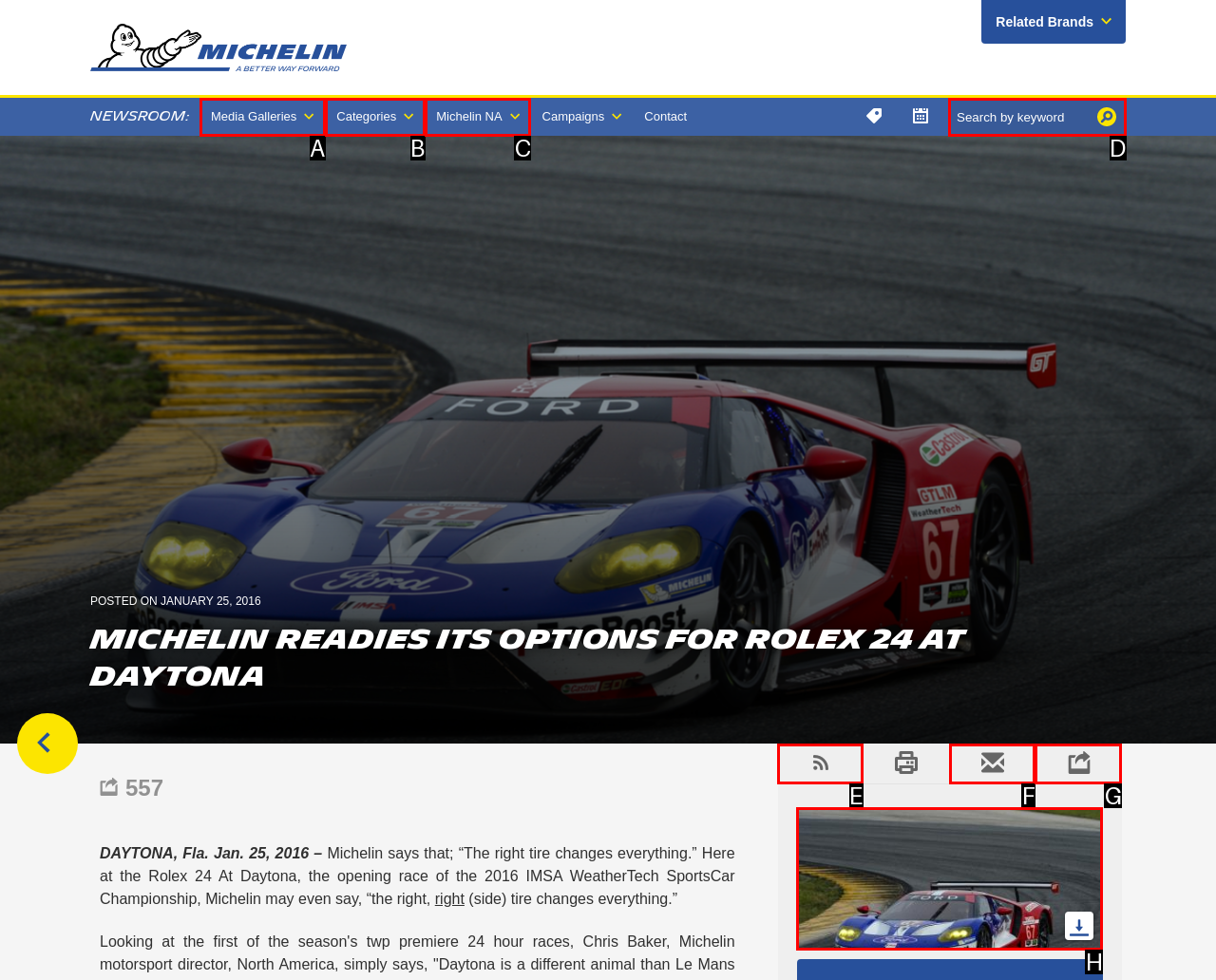Determine the option that aligns with this description: Michelin NA
Reply with the option's letter directly.

C